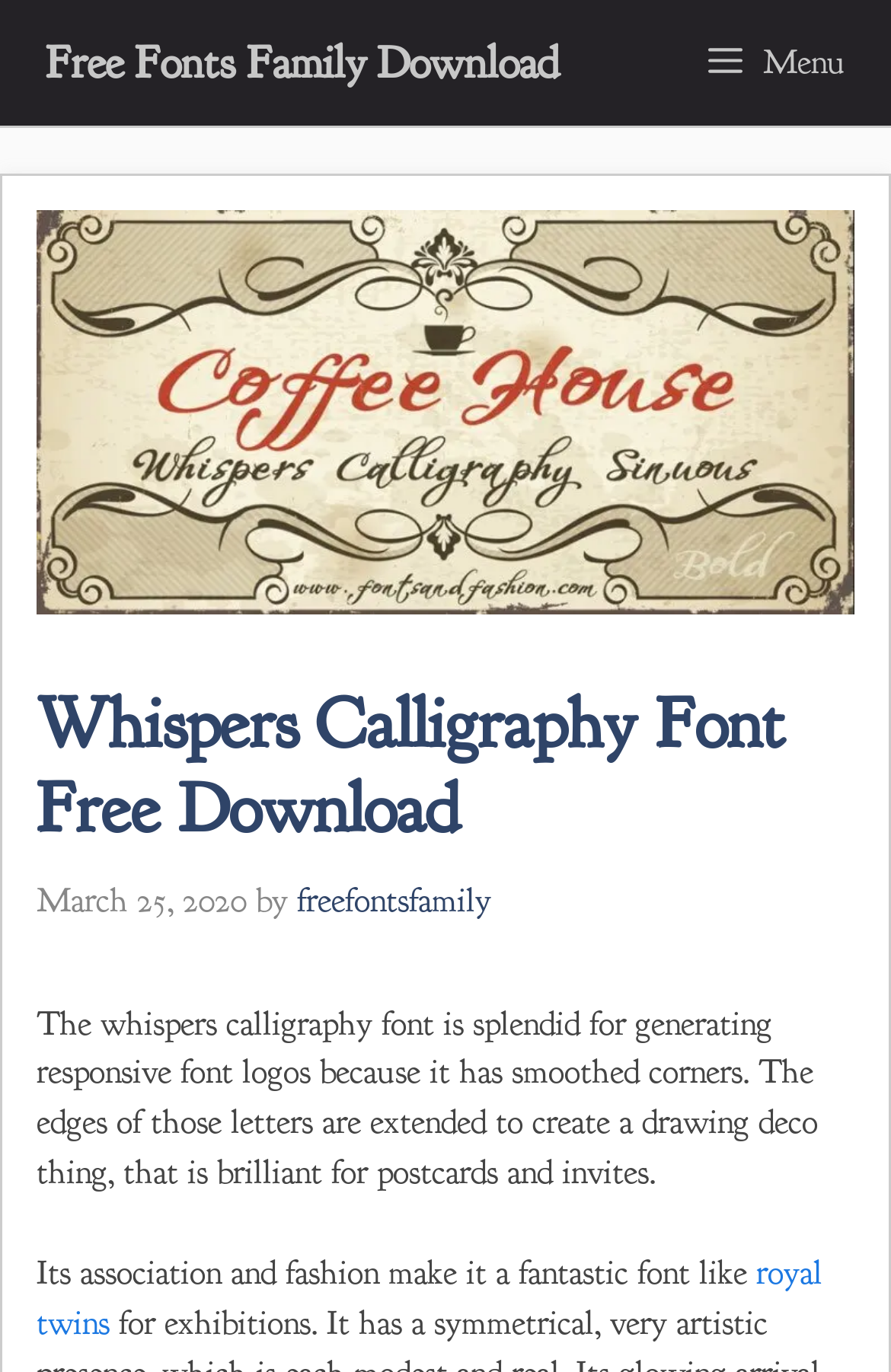Based on what you see in the screenshot, provide a thorough answer to this question: When was the font description published?

I found the answer by looking at the time element with the text 'March 25, 2020', which indicates the publication date of the font description.